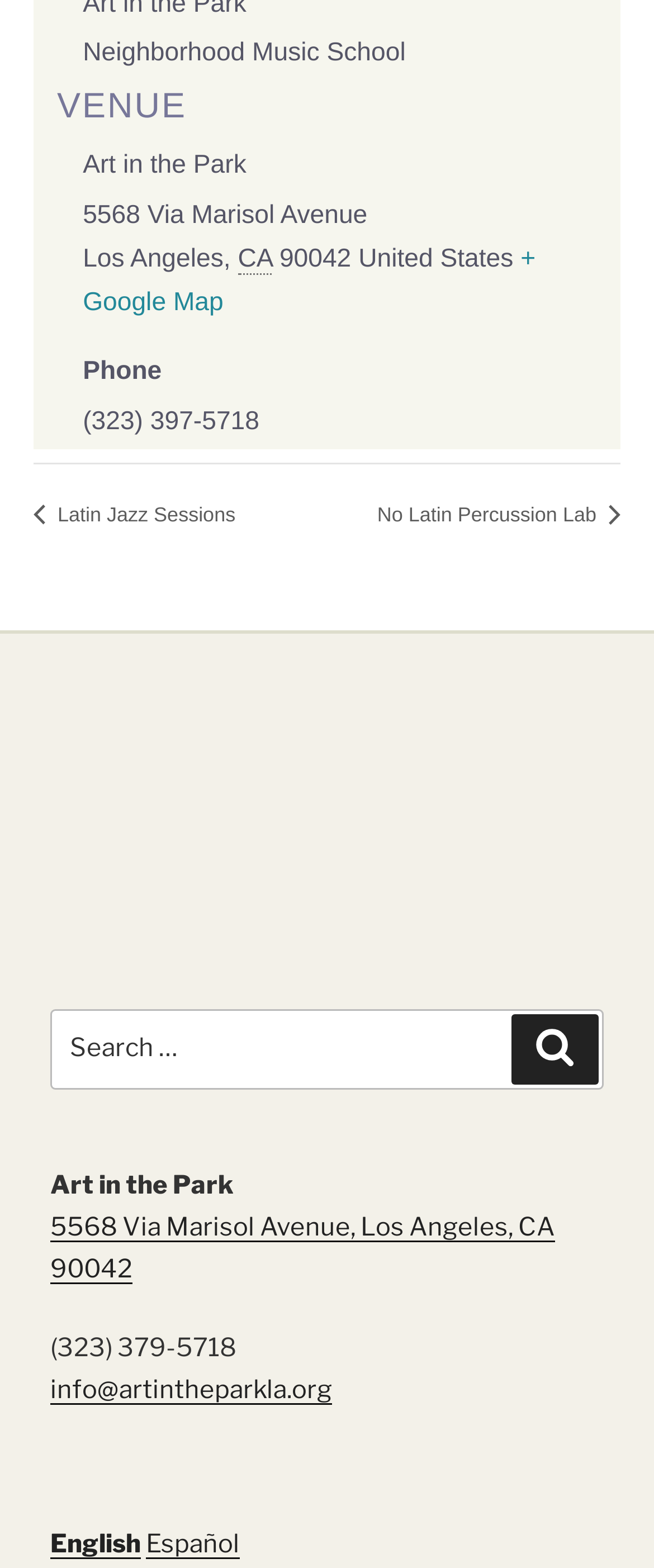Kindly determine the bounding box coordinates for the clickable area to achieve the given instruction: "Contact the organizer".

[0.077, 0.877, 0.508, 0.896]